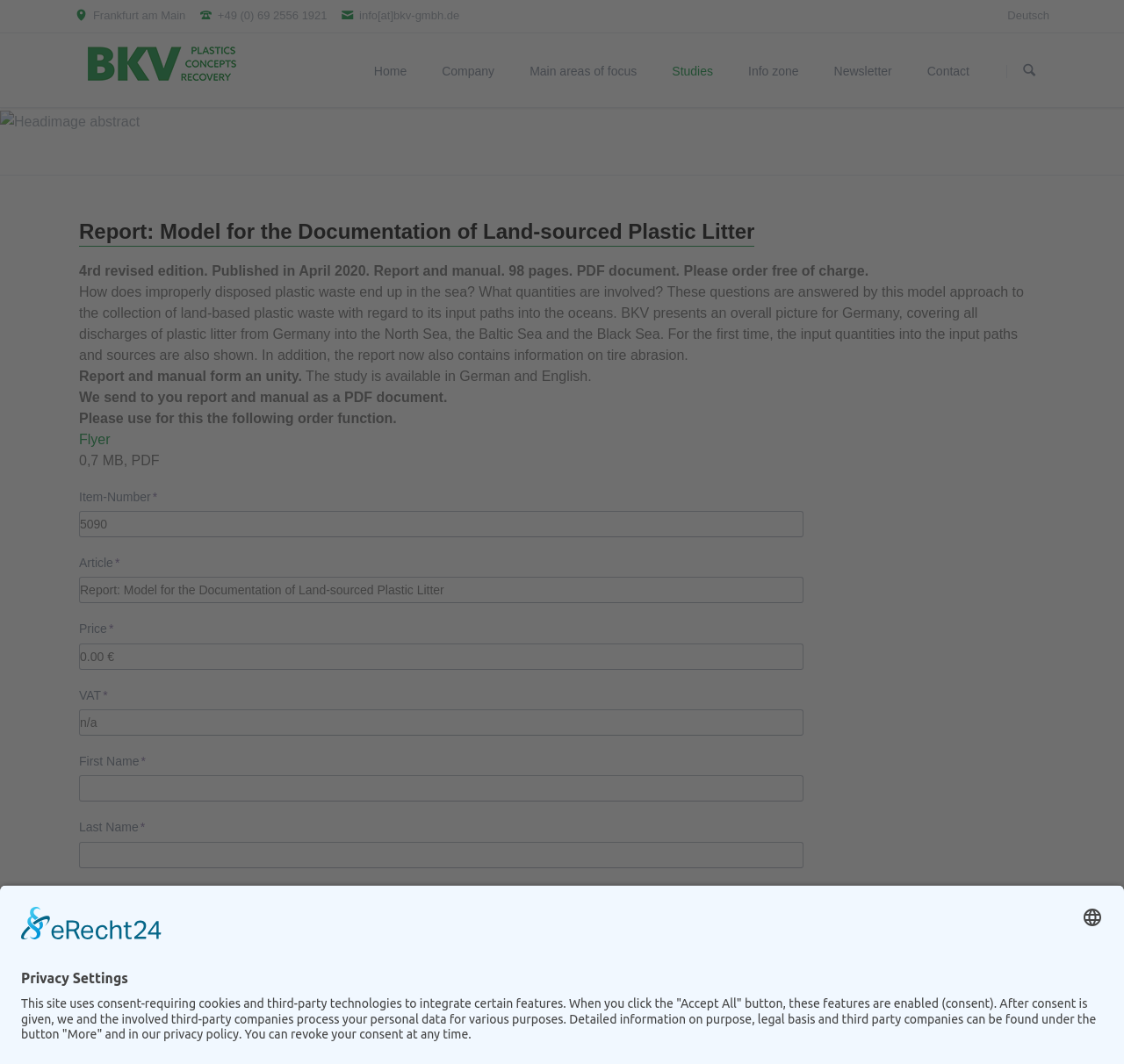From the screenshot, find the bounding box of the UI element matching this description: "Leniva° Studio". Supply the bounding box coordinates in the form [left, top, right, bottom], each a float between 0 and 1.

None